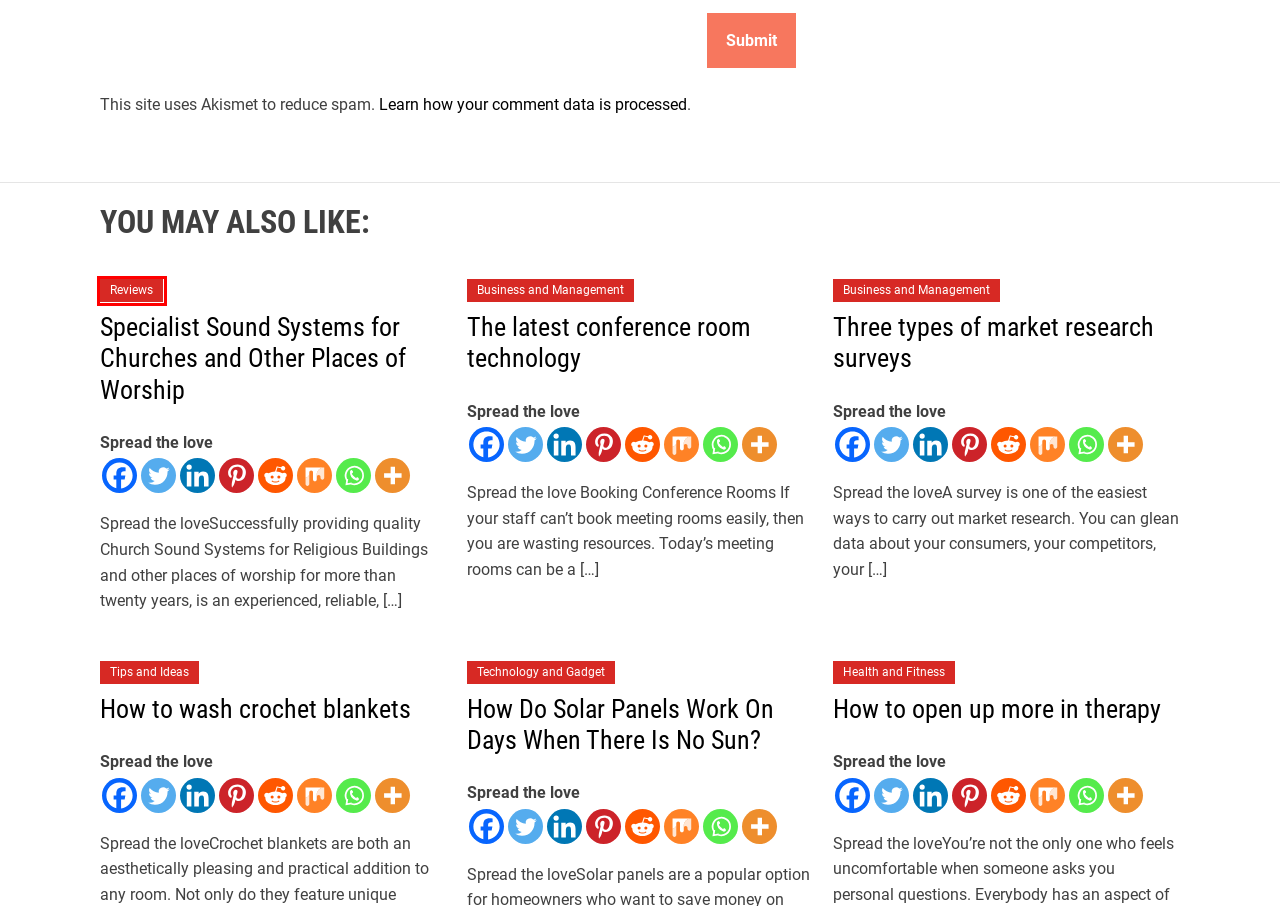Examine the screenshot of a webpage with a red bounding box around a UI element. Your task is to identify the webpage description that best corresponds to the new webpage after clicking the specified element. The given options are:
A. Internet Archives - My Magazine
B. Education Archives - My Magazine
C. Tips and Ideas Archives - My Magazine
D. My Magazine
E. Tips For Moving House With Children - My Magazine
F. Privacy Policy – Akismet
G. Reviews Archives - My Magazine
H. The Importance of Visibility for Emergency Vehicles - My Magazine

G